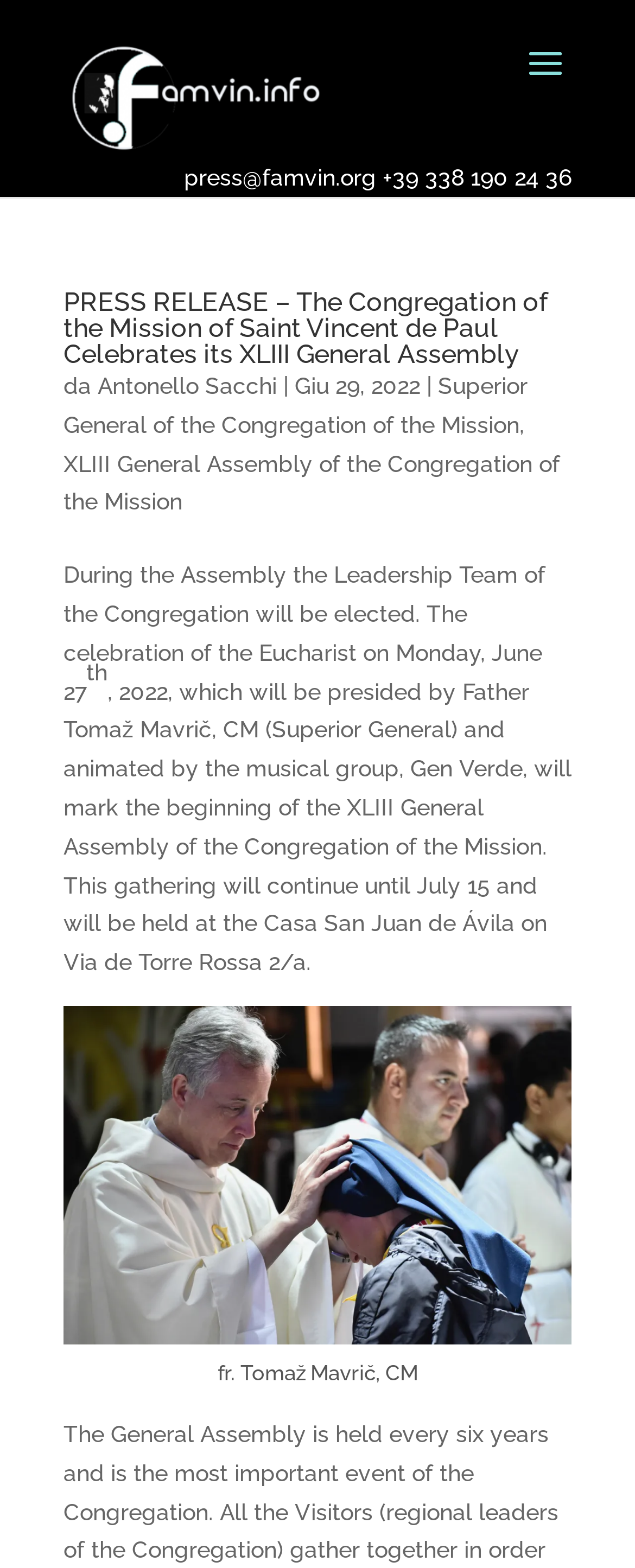Who is the author of the press release?
From the screenshot, provide a brief answer in one word or phrase.

Antonello Sacchi